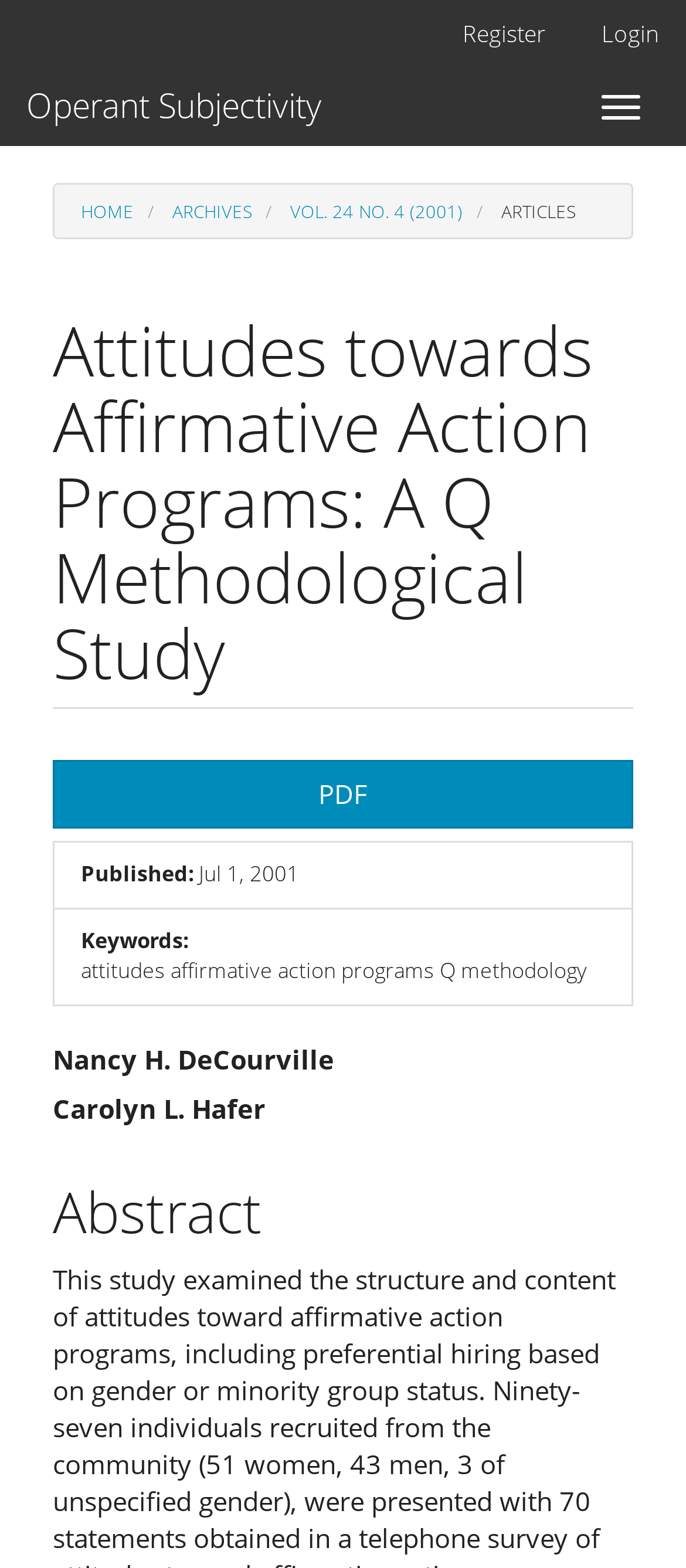Find the bounding box coordinates for the HTML element described in this sentence: "Vol. 24 No. 4 (2001)". Provide the coordinates as four float numbers between 0 and 1, in the format [left, top, right, bottom].

[0.423, 0.127, 0.674, 0.143]